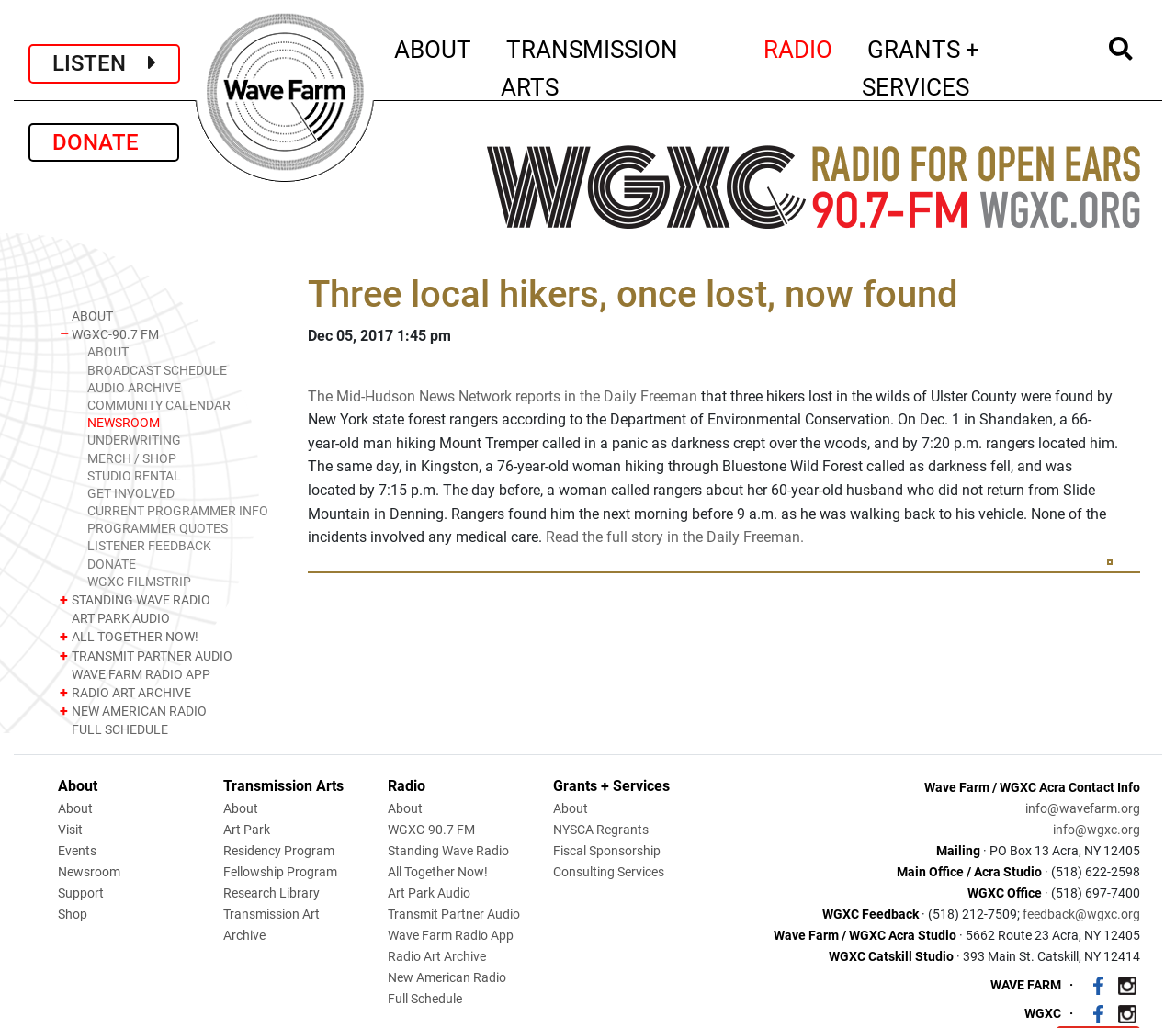Find the bounding box coordinates of the clickable area required to complete the following action: "Donate".

[0.024, 0.12, 0.152, 0.158]